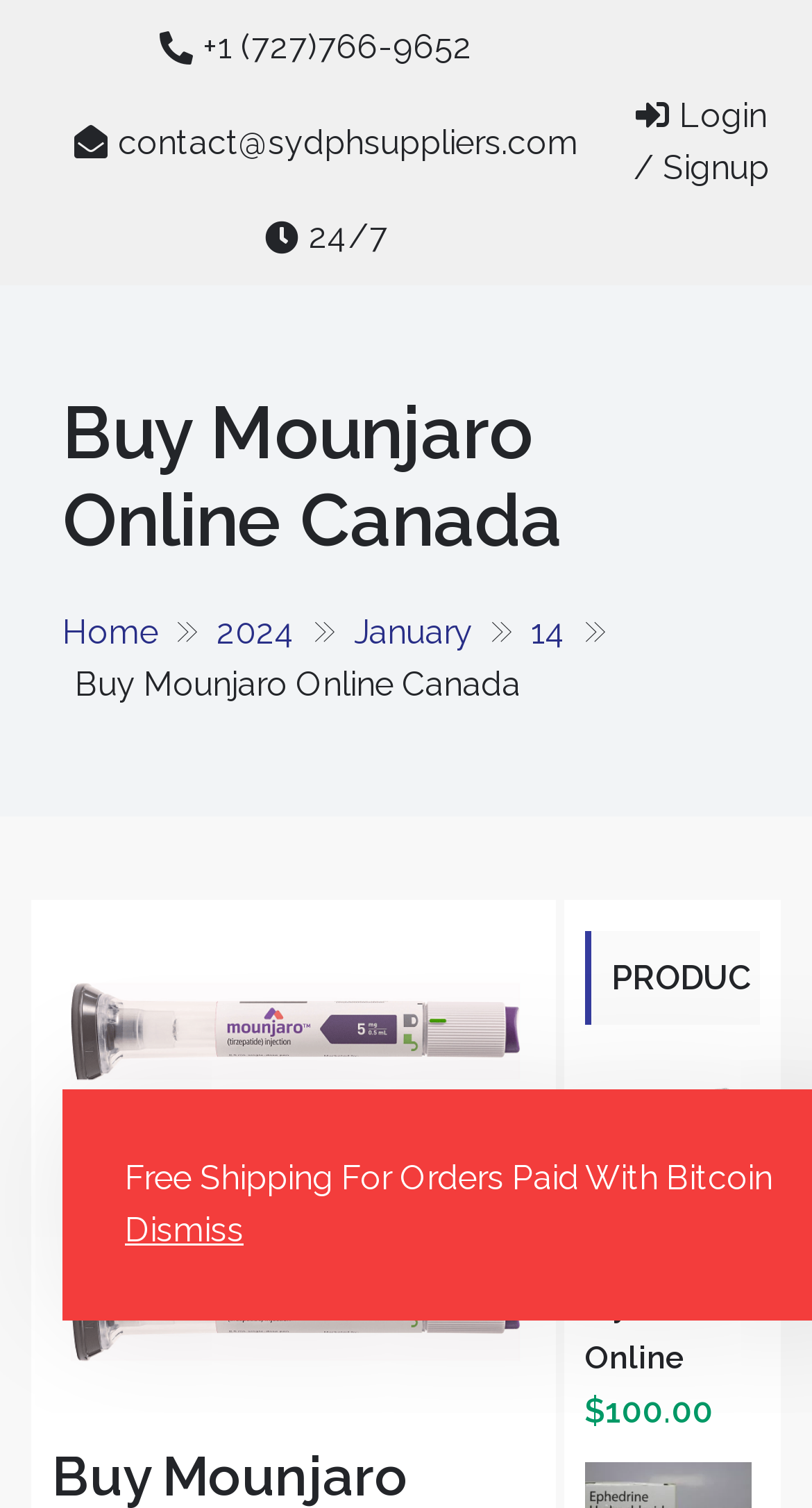Provide a brief response using a word or short phrase to this question:
How many navigation links are in the breadcrumbs?

4